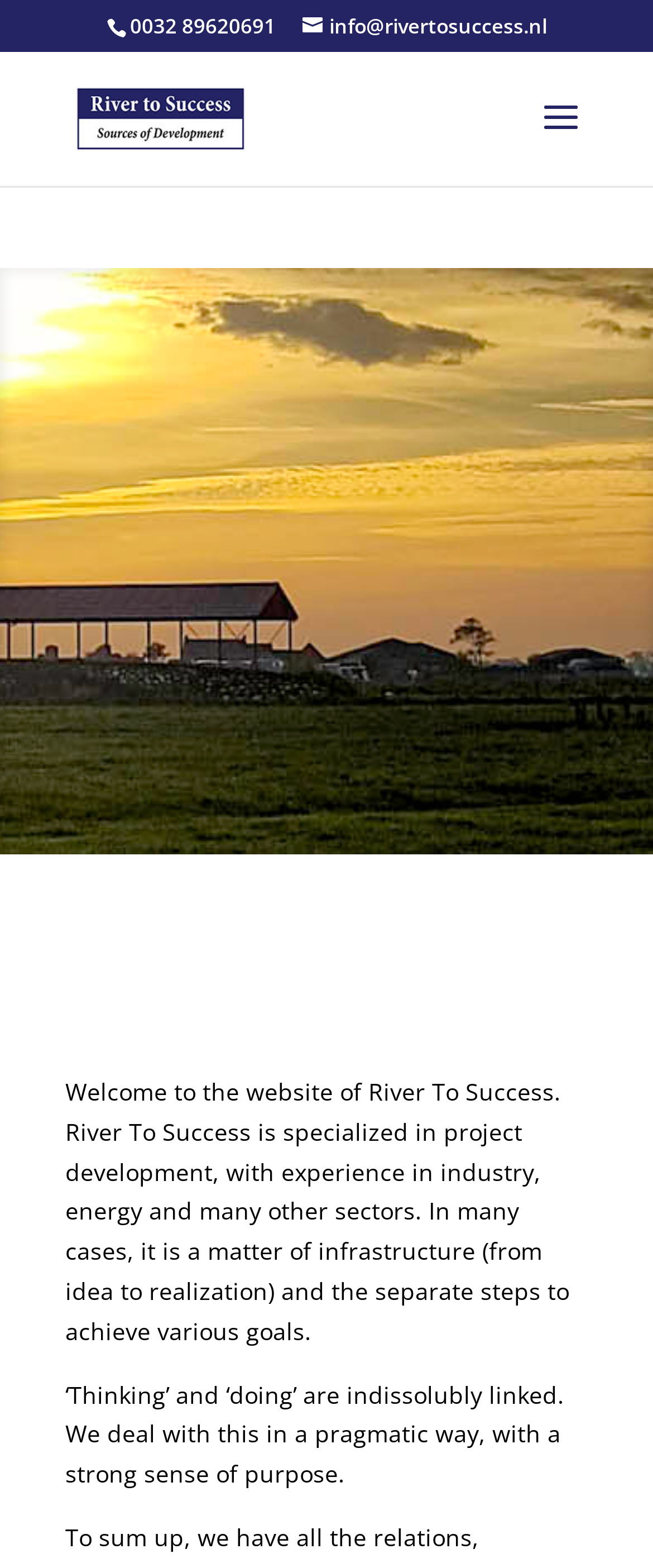Bounding box coordinates should be in the format (top-left x, top-left y, bottom-right x, bottom-right y) and all values should be floating point numbers between 0 and 1. Determine the bounding box coordinate for the UI element described as: info@rivertosuccess.nl

[0.463, 0.007, 0.837, 0.026]